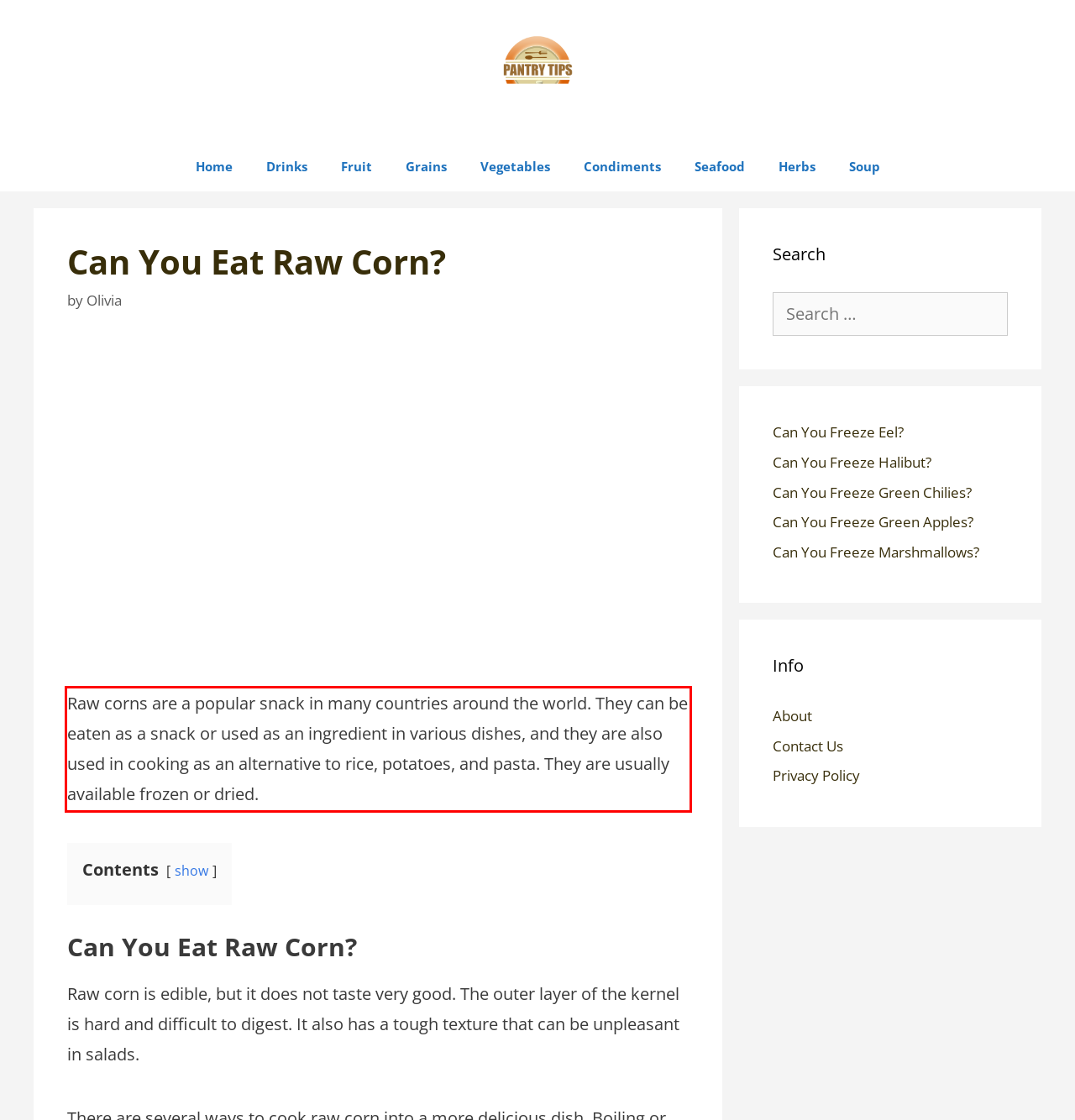With the provided screenshot of a webpage, locate the red bounding box and perform OCR to extract the text content inside it.

Raw corns are a popular snack in many countries around the world. They can be eaten as a snack or used as an ingredient in various dishes, and they are also used in cooking as an alternative to rice, potatoes, and pasta. They are usually available frozen or dried.